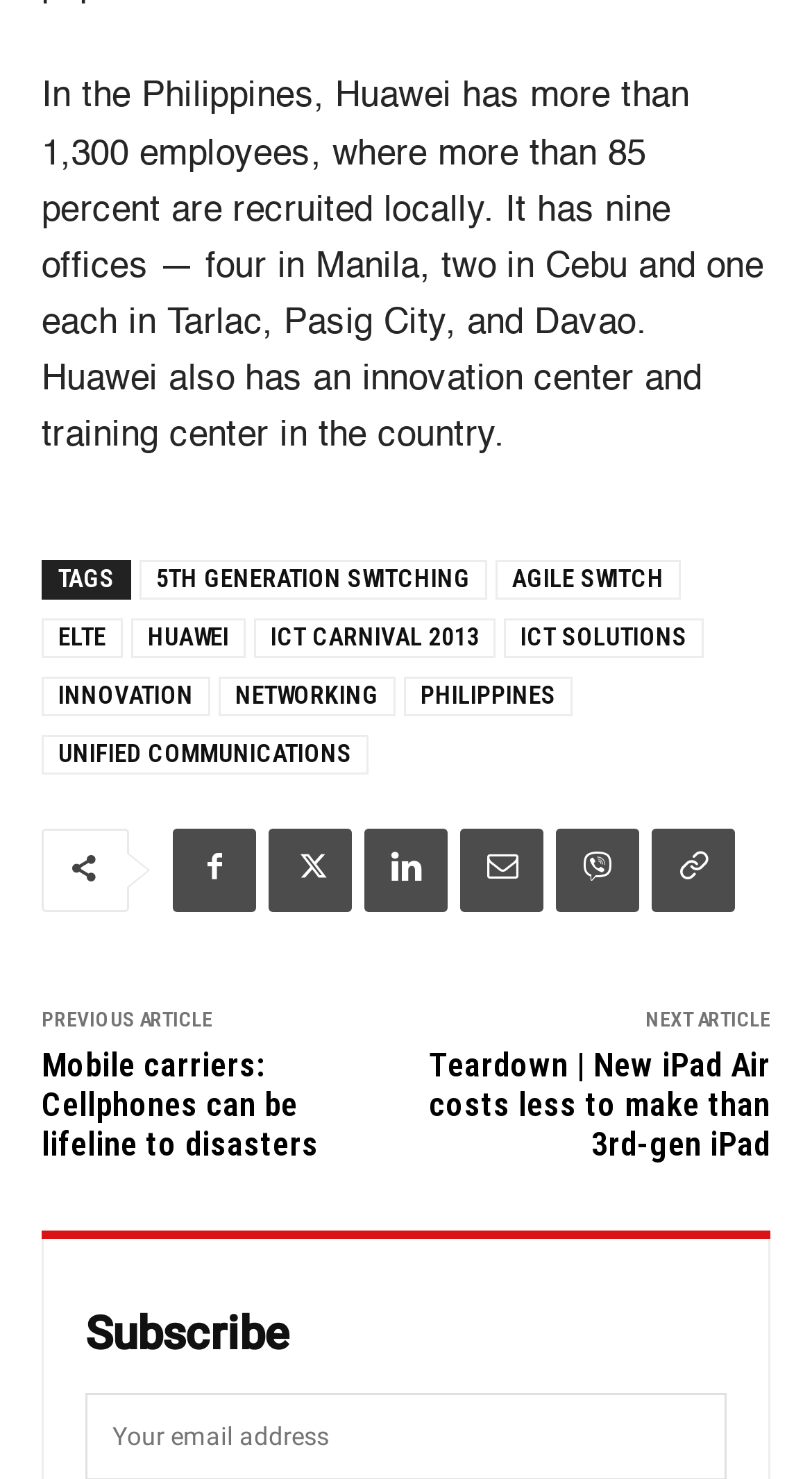How many links are there under the 'TAGS' section?
Examine the image and provide an in-depth answer to the question.

The 'TAGS' section contains 8 links, namely '5TH GENERATION SWITCHING', 'AGILE SWITCH', 'ELTE', 'HUAWEI', 'ICT CARNIVAL 2013', 'ICT SOLUTIONS', 'INNOVATION', and 'NETWORKING'.